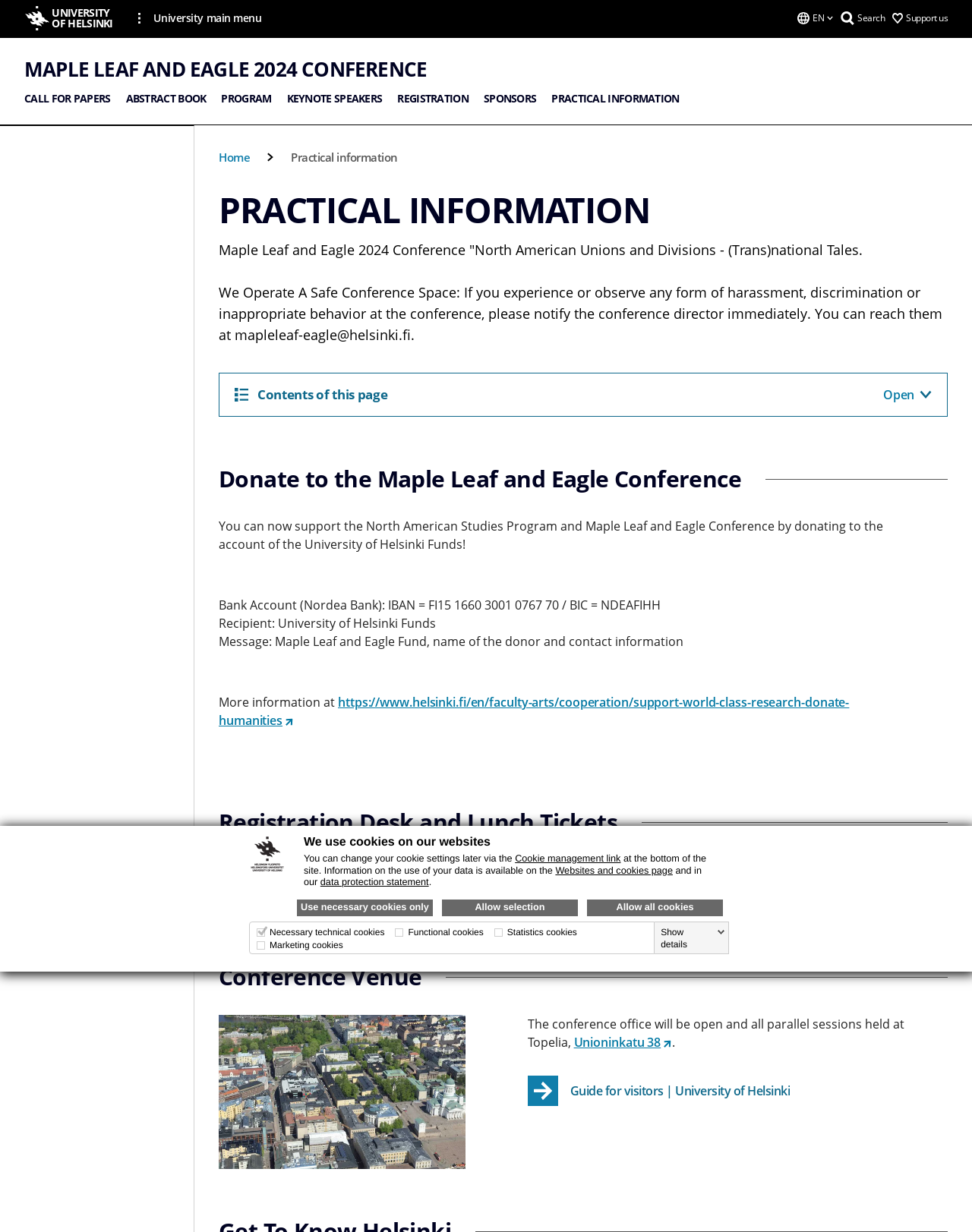Provide a thorough description of the webpage's content and layout.

The webpage is about the Maple Leaf and Eagle 2024 Conference, hosted by the University of Helsinki. At the top, there is a navigation menu with links to the university's main page, the conference's main page, and a language menu. Below the navigation menu, there is a banner with a logo and a heading that reads "Practical information | Maple Leaf and Eagle 2024 Conference | University of Helsinki".

The main content of the page is divided into several sections. The first section has a heading "PRACTICAL INFORMATION" and provides information about the conference, including a description of the conference theme and a statement about maintaining a safe conference space.

The next section is about donating to the Maple Leaf and Eagle Conference, with information on how to support the North American Studies Program and the conference by donating to the University of Helsinki Funds.

Following this, there are sections about registration and lunch tickets, conference venue, and a guide for visitors. The registration desk is located inside the Topelia building, and participants need to register to receive their lunch tickets. The conference venue is also at Topelia, and there is a link to a guide for visitors.

Throughout the page, there are various links to other pages, such as the conference's main page, the university's main page, and external links to websites like Nordea Bank and the University of Helsinki's donation page. There are also several images, including a logo, a banner, and a photo of the conference venue.

At the bottom of the page, there is a cookie policy notification with options to accept or decline cookies.